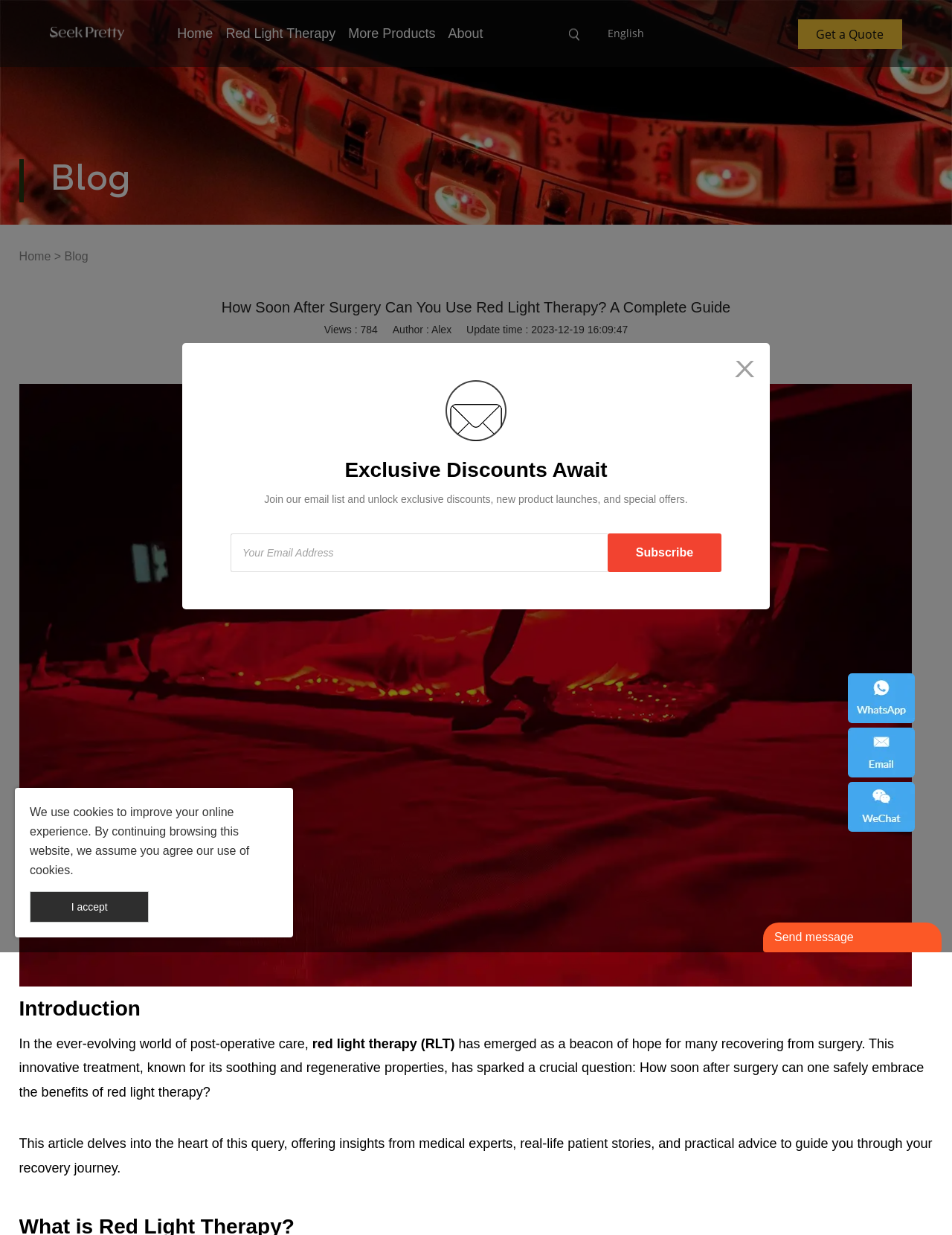Using the provided description Red Light Therapy, find the bounding box coordinates for the UI element. Provide the coordinates in (top-left x, top-left y, bottom-right x, bottom-right y) format, ensuring all values are between 0 and 1.

[0.237, 0.021, 0.353, 0.033]